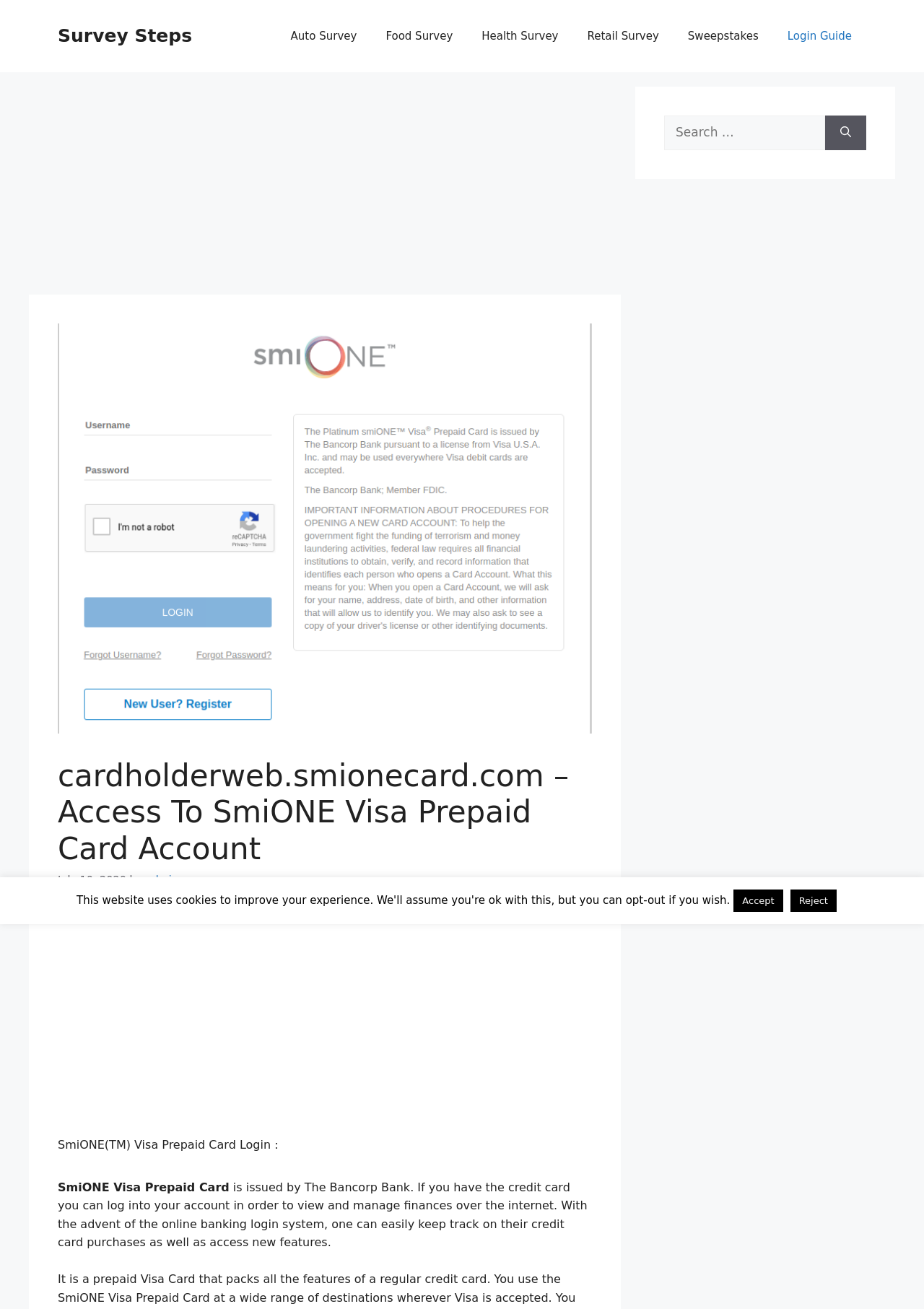What type of card is SmiONE?
Examine the image closely and answer the question with as much detail as possible.

I determined this by reading the text 'SmiONE(TM) Visa Prepaid Card Login :' and 'SmiONE Visa Prepaid Card is issued by The Bancorp Bank.' which indicates that SmiONE is a type of Visa Prepaid Card.